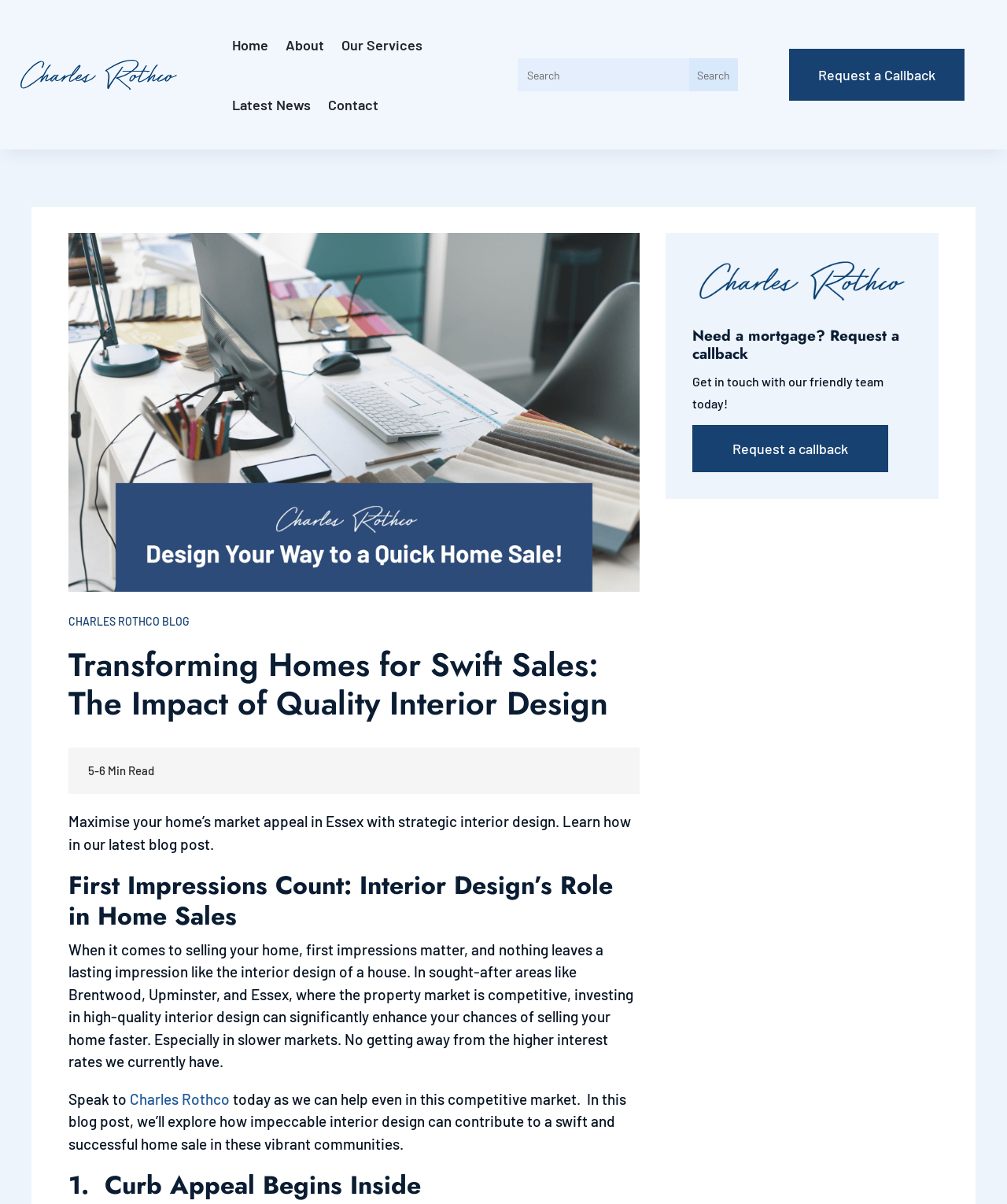Find the bounding box coordinates of the clickable element required to execute the following instruction: "Visit Charles Rothco's homepage". Provide the coordinates as four float numbers between 0 and 1, i.e., [left, top, right, bottom].

[0.02, 0.05, 0.207, 0.074]